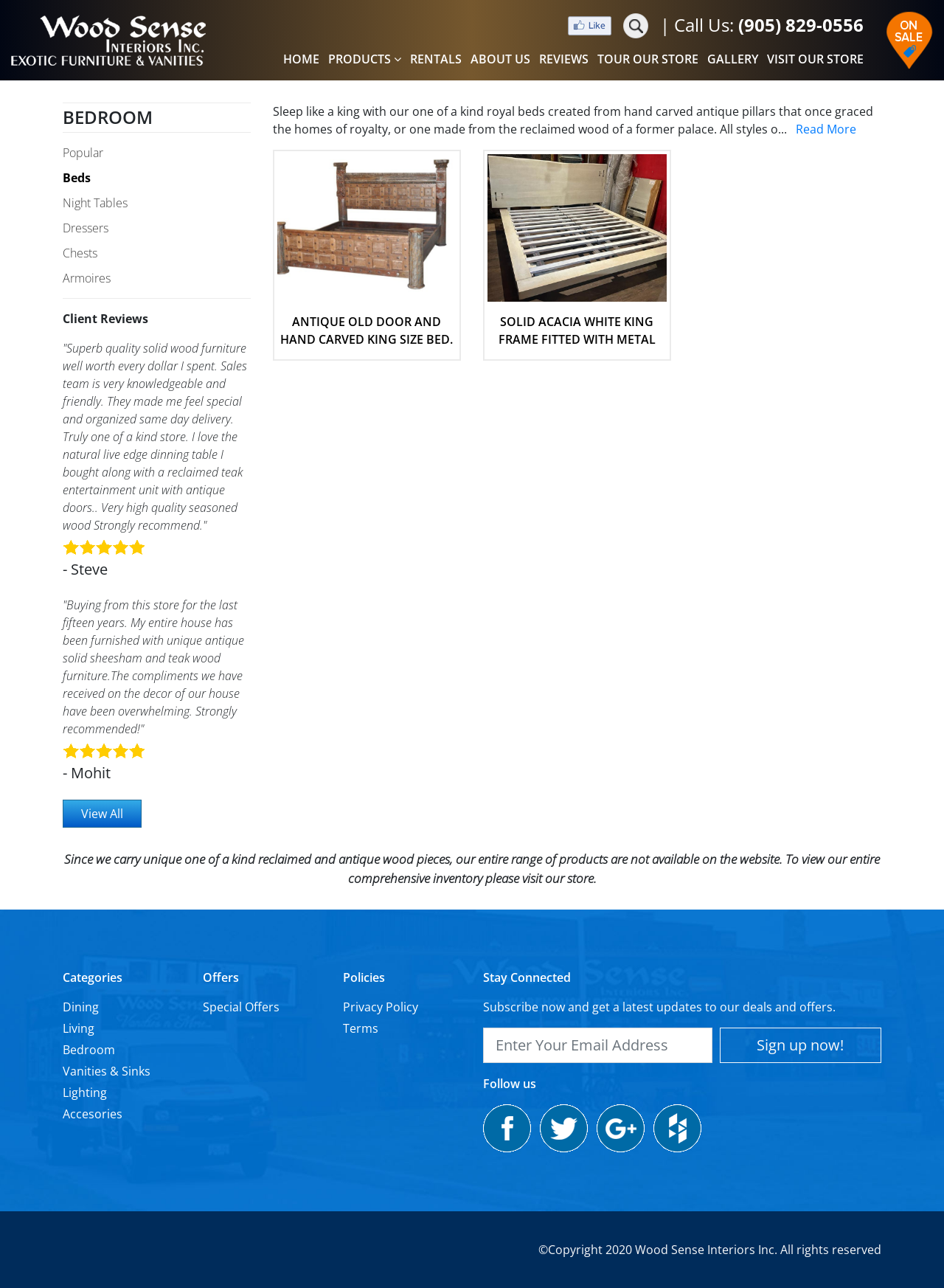What is the phone number to call for inquiries?
Using the image, provide a concise answer in one word or a short phrase.

(905) 829-0556